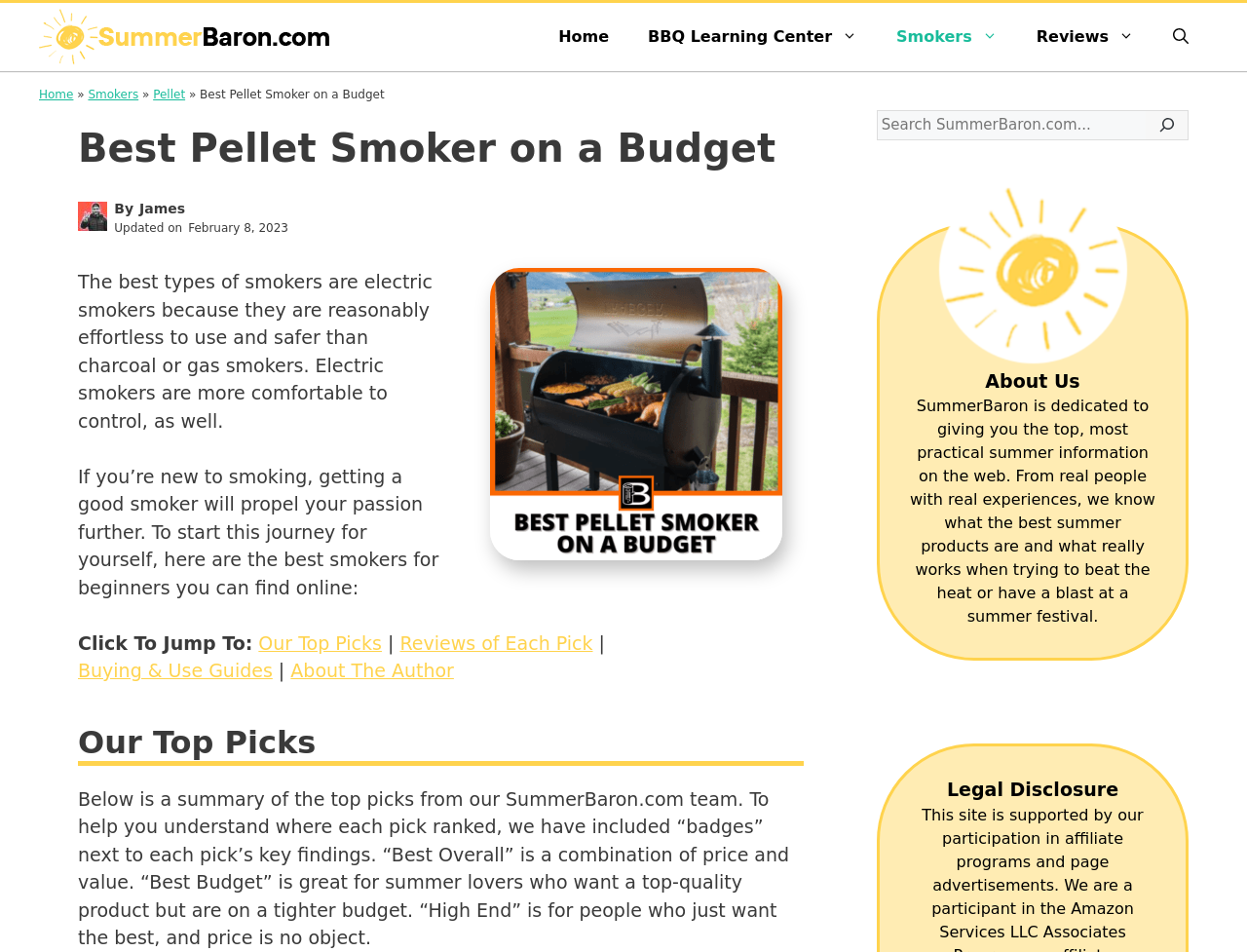Please locate the bounding box coordinates of the element that needs to be clicked to achieve the following instruction: "click the 'Home' link". The coordinates should be four float numbers between 0 and 1, i.e., [left, top, right, bottom].

[0.432, 0.008, 0.504, 0.07]